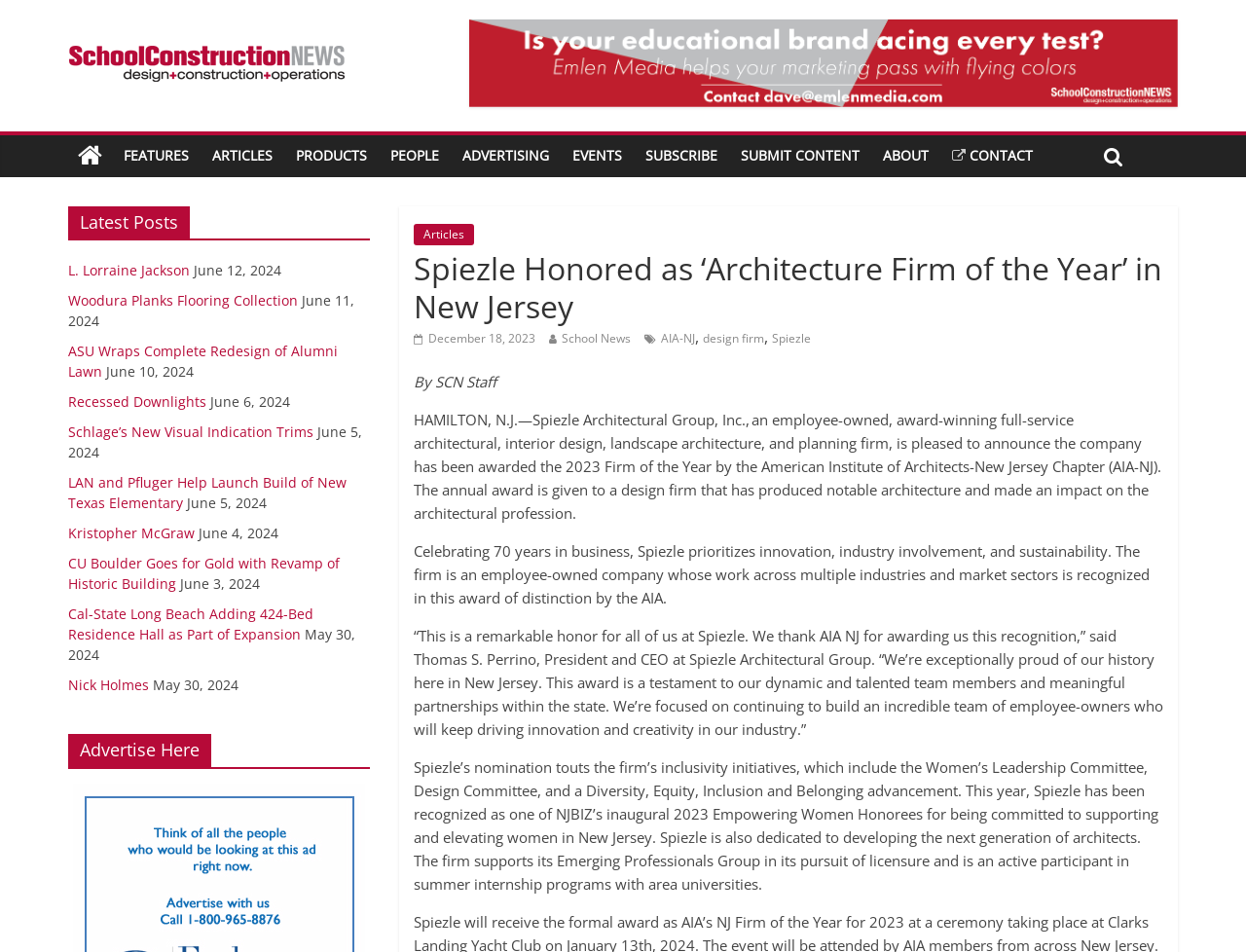What is the profession of Thomas S. Perrino?
Based on the visual details in the image, please answer the question thoroughly.

In the quote section of the webpage, Thomas S. Perrino is mentioned as the President and CEO at Spiezle Architectural Group, thanking AIA NJ for awarding the firm the recognition.